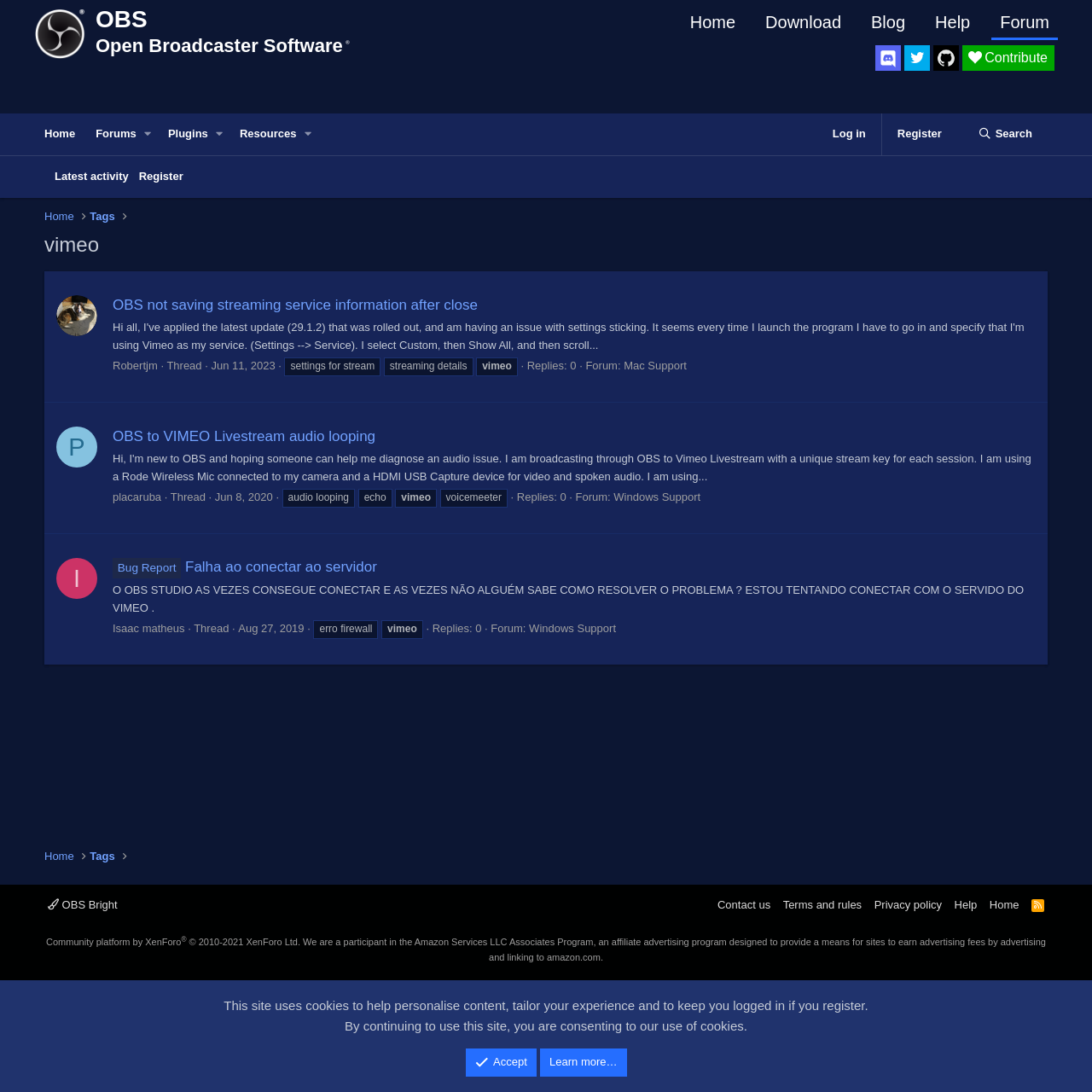Kindly determine the bounding box coordinates for the clickable area to achieve the given instruction: "Log in to the forum".

[0.748, 0.104, 0.807, 0.142]